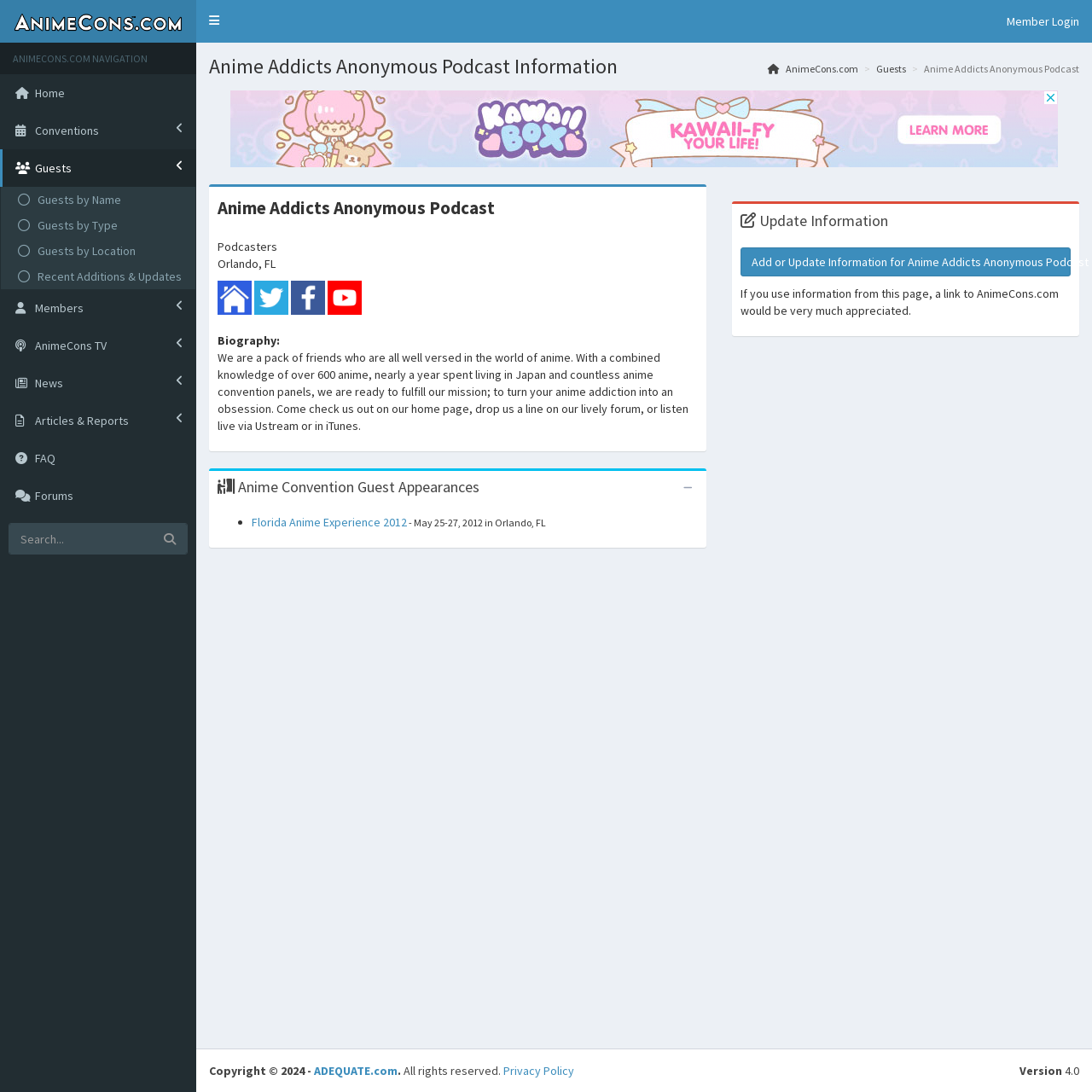Where is the podcast from?
Relying on the image, give a concise answer in one word or a brief phrase.

Orlando, FL